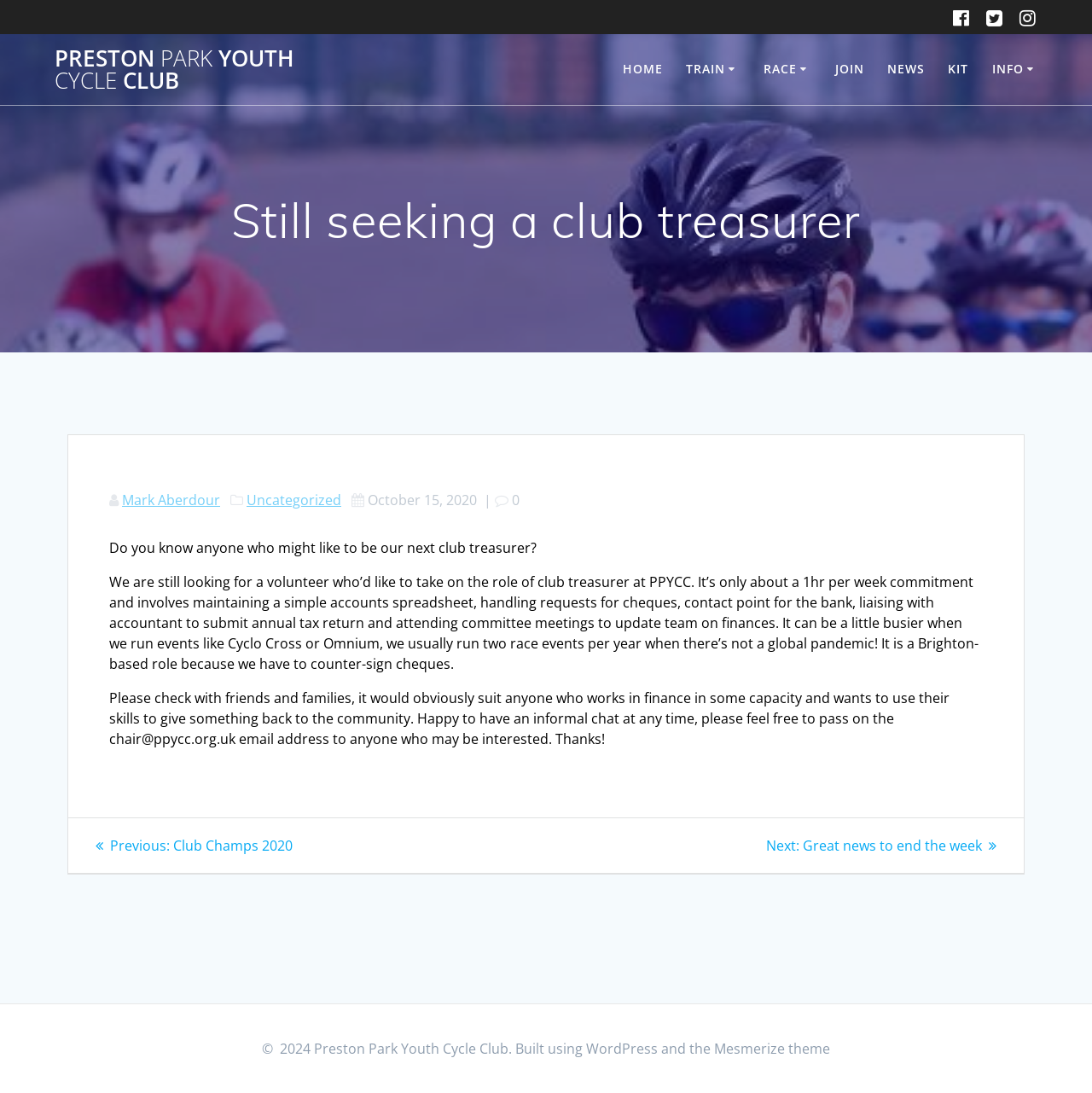From the details in the image, provide a thorough response to the question: What is the role being sought for in the club?

I read the main content of the webpage and found that the club is seeking a volunteer to take on the role of club treasurer, which involves maintaining a simple accounts spreadsheet, handling requests for cheques, and other financial tasks.